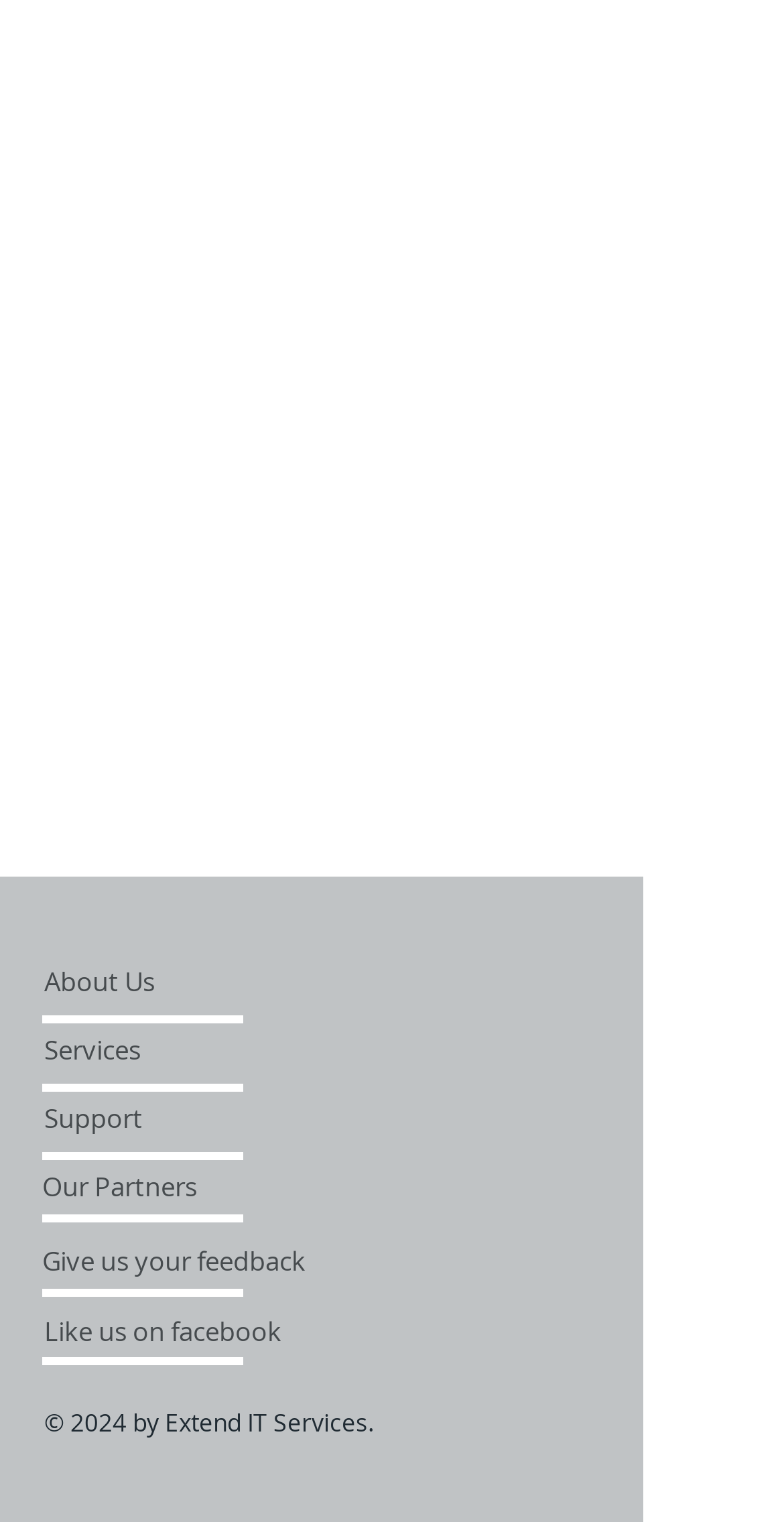How many social media links are there?
Offer a detailed and full explanation in response to the question.

I searched for social media links on the webpage and found only one, which is the Facebook link in the Social Bar.